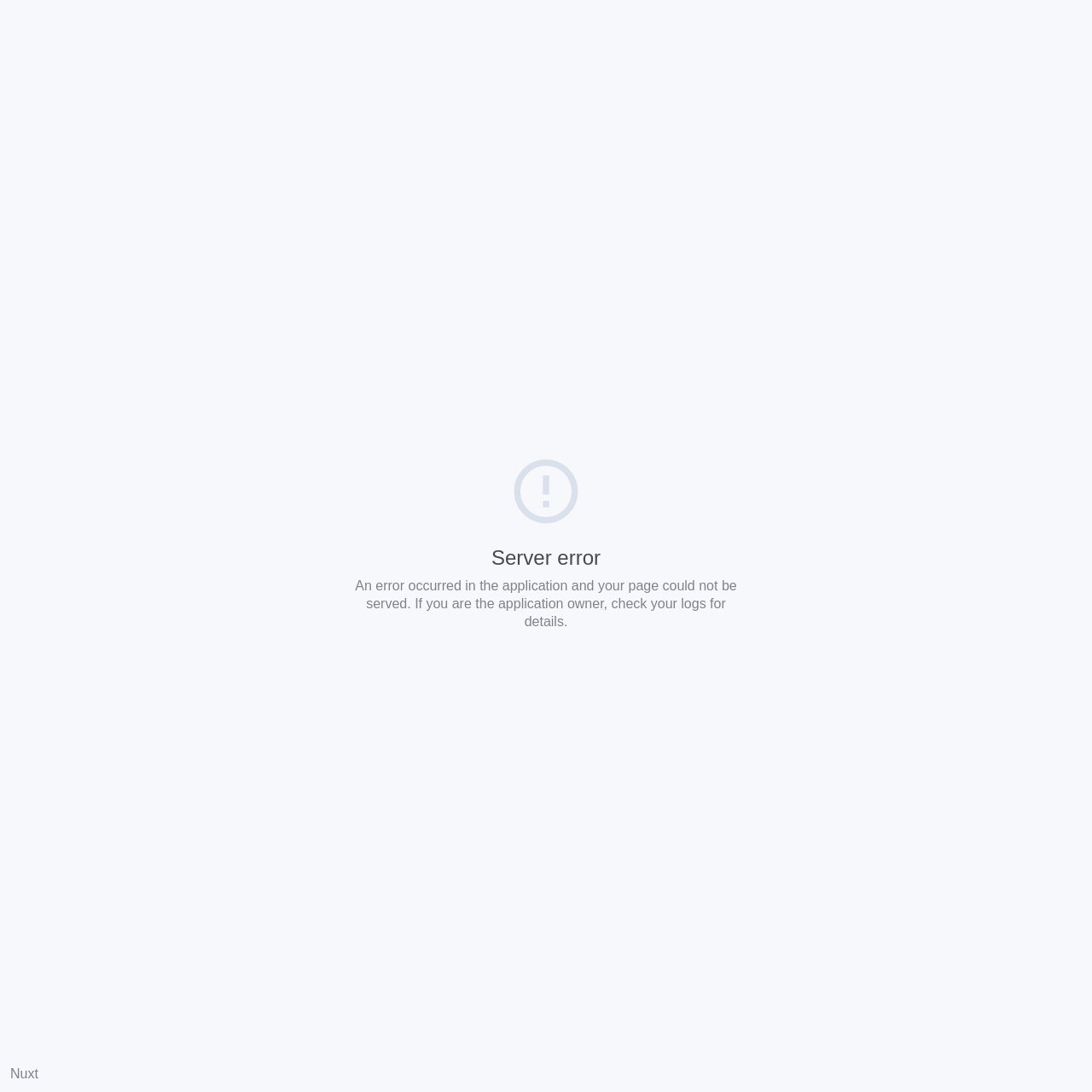From the webpage screenshot, predict the bounding box coordinates (top-left x, top-left y, bottom-right x, bottom-right y) for the UI element described here: Nuxt

[0.009, 0.977, 0.035, 0.99]